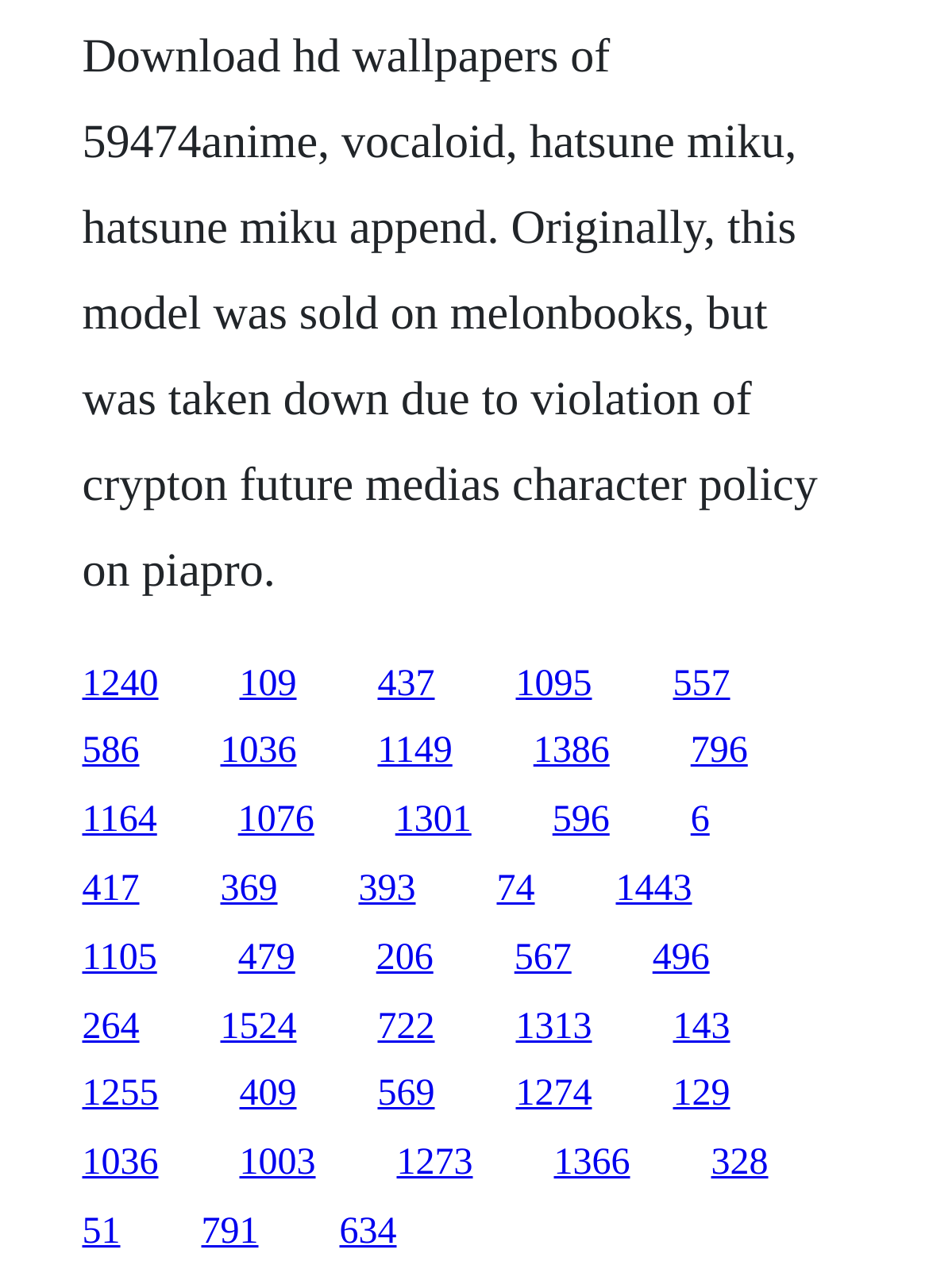Provide a short answer to the following question with just one word or phrase: What is the horizontal position of the last link?

0.765